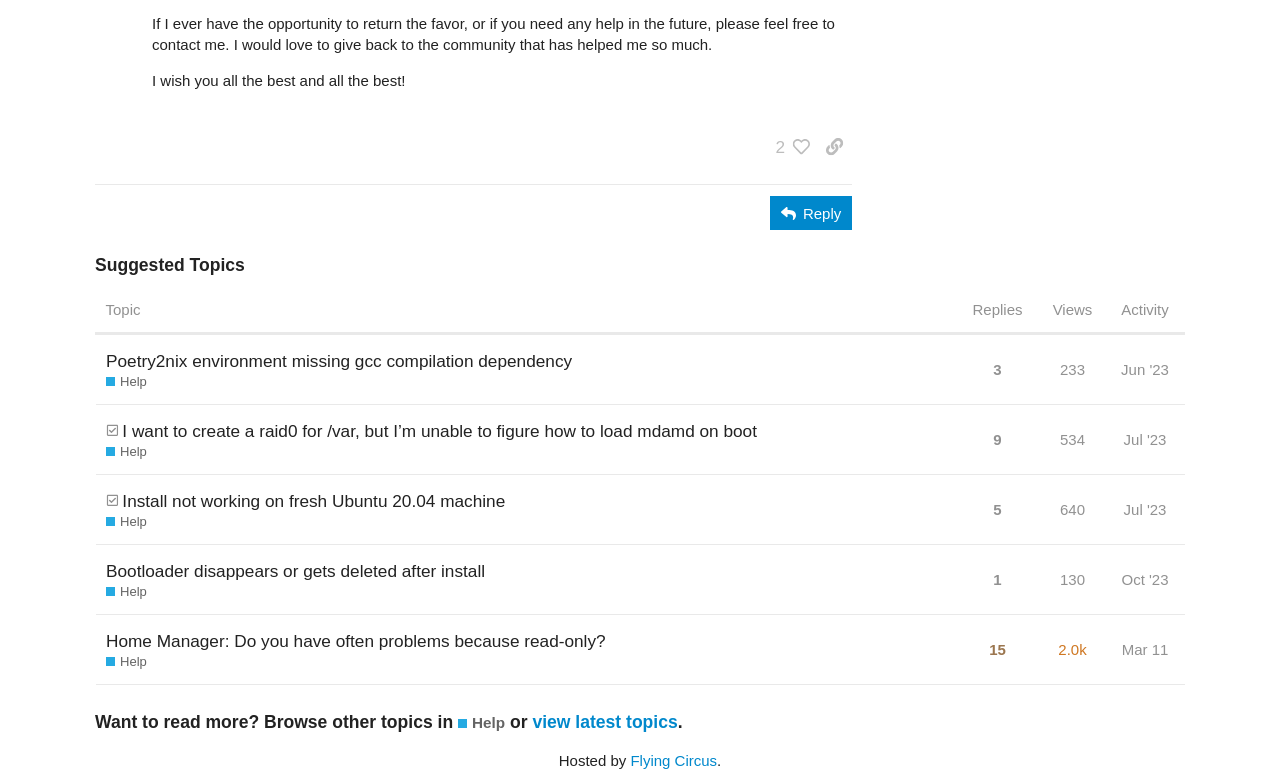Show the bounding box coordinates of the element that should be clicked to complete the task: "Click the 'Share a link to this post' button".

[0.637, 0.168, 0.666, 0.213]